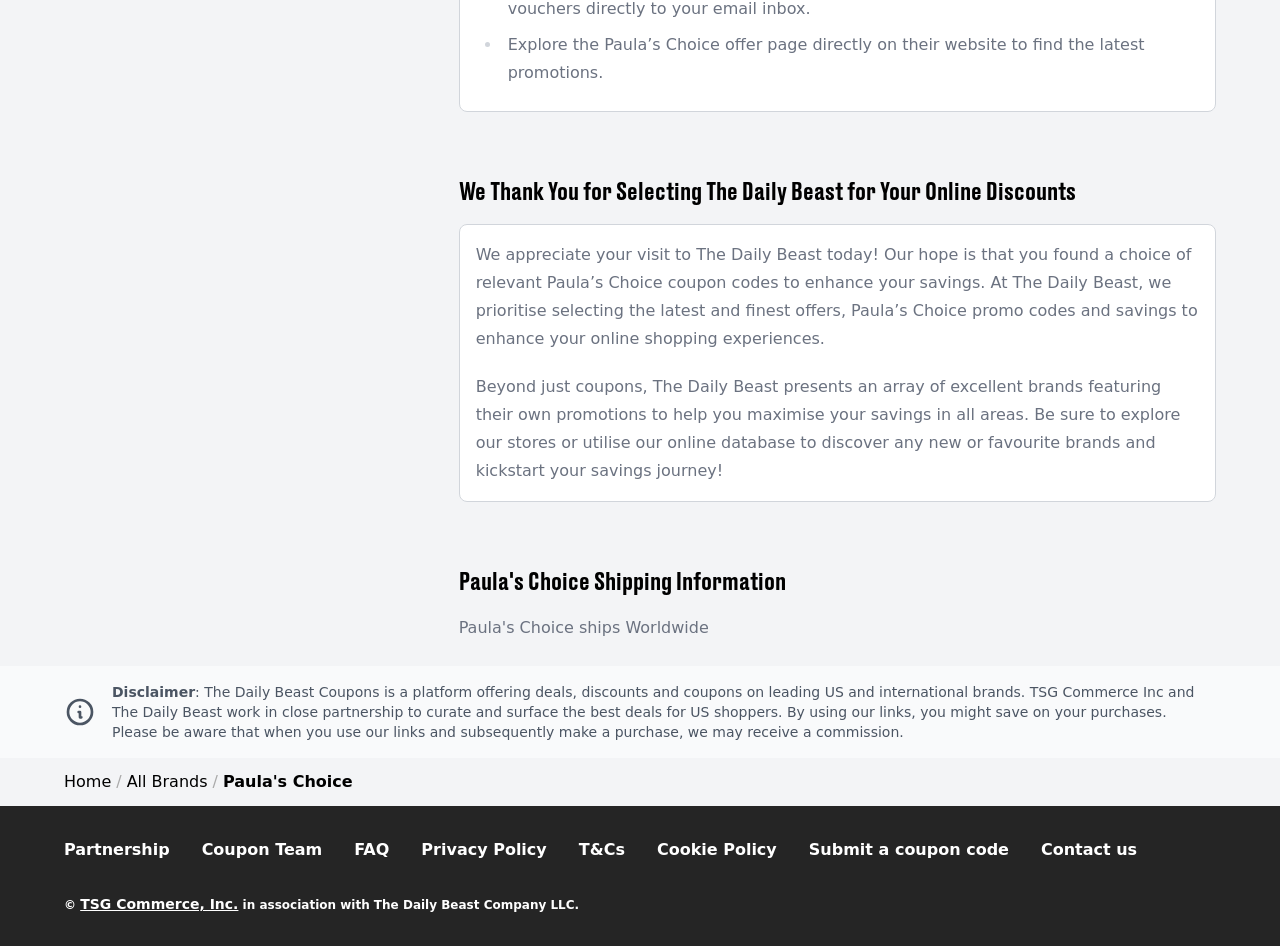Determine the bounding box for the UI element as described: "All Brands". The coordinates should be represented as four float numbers between 0 and 1, formatted as [left, top, right, bottom].

[0.099, 0.816, 0.162, 0.836]